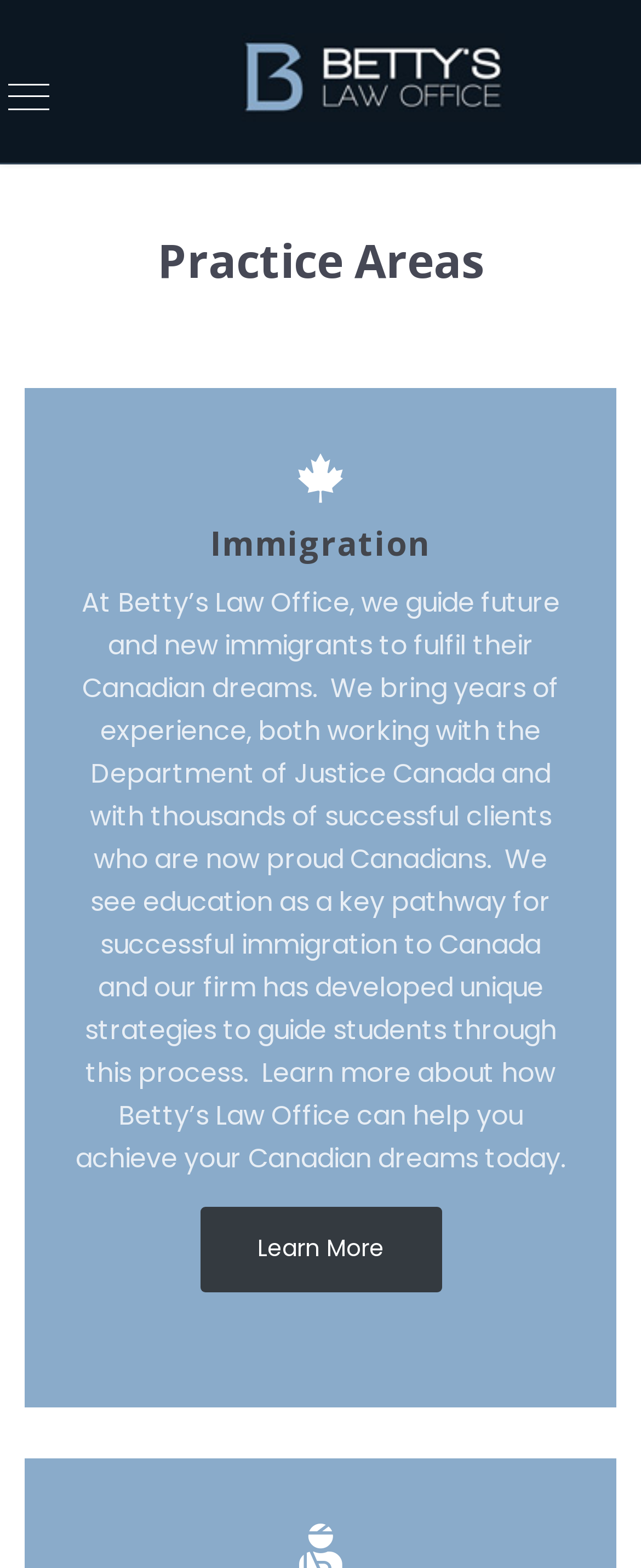Look at the image and give a detailed response to the following question: What is the call-to-action for the Immigration practice area?

The call-to-action for the Immigration practice area is 'Learn More', which is a link that encourages users to learn more about how Betty's Law Office can help them achieve their Canadian dreams.